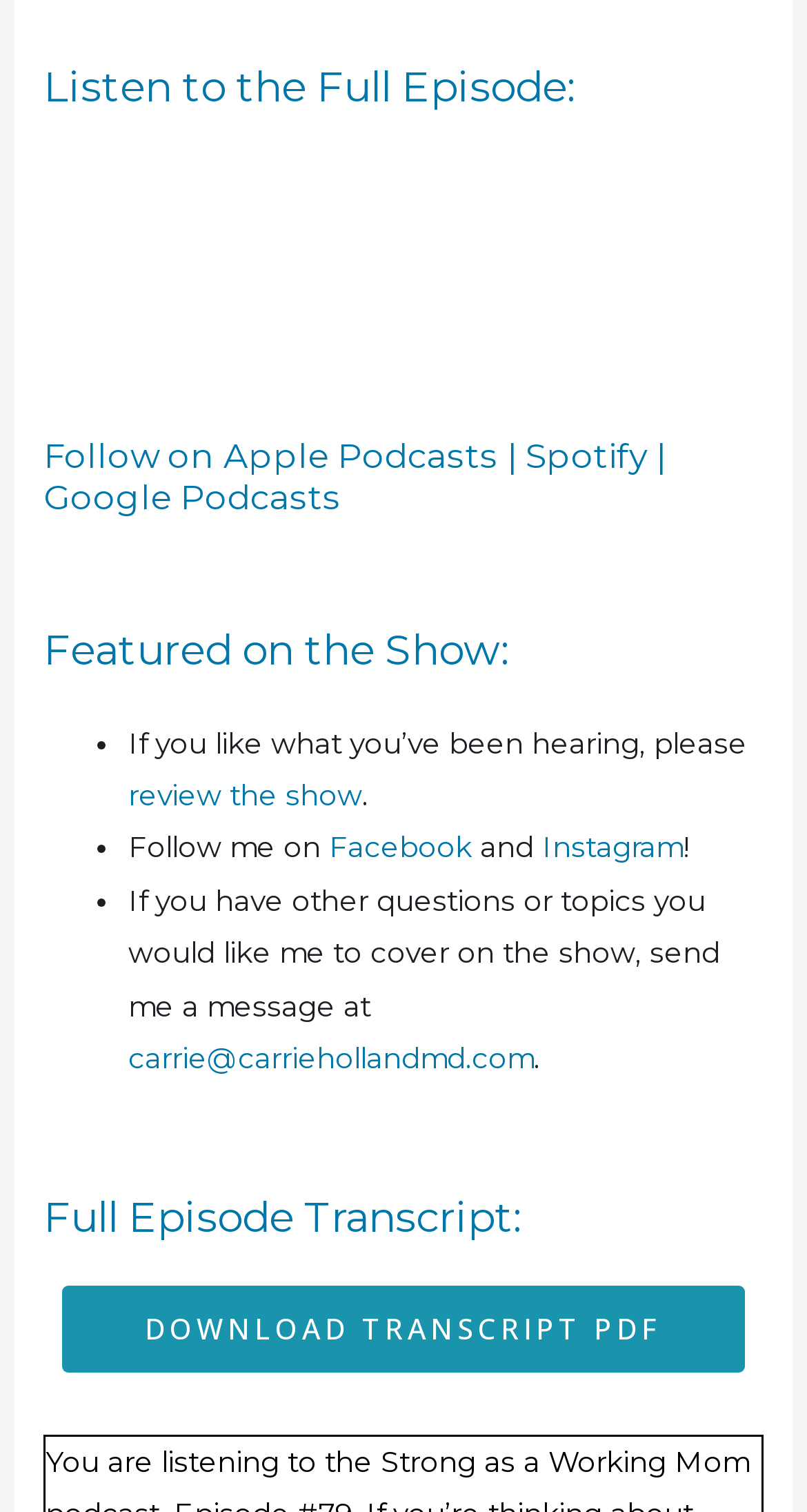Please pinpoint the bounding box coordinates for the region I should click to adhere to this instruction: "Review the show".

[0.159, 0.515, 0.449, 0.537]